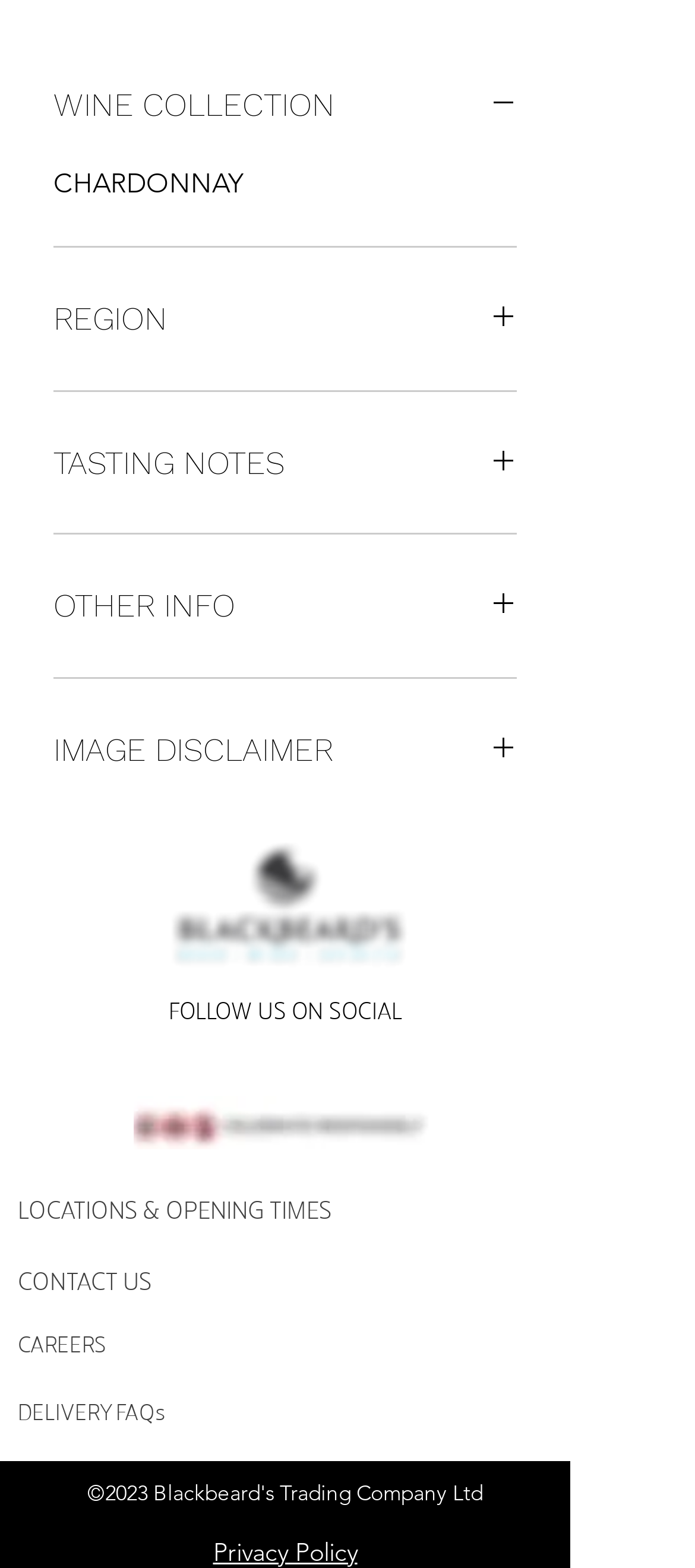What is the first wine collection category?
Please give a detailed and thorough answer to the question, covering all relevant points.

The first wine collection category is 'CHARDONNAY' which is indicated by the StaticText element with the text 'CHARDONNAY' located at the top left of the webpage.